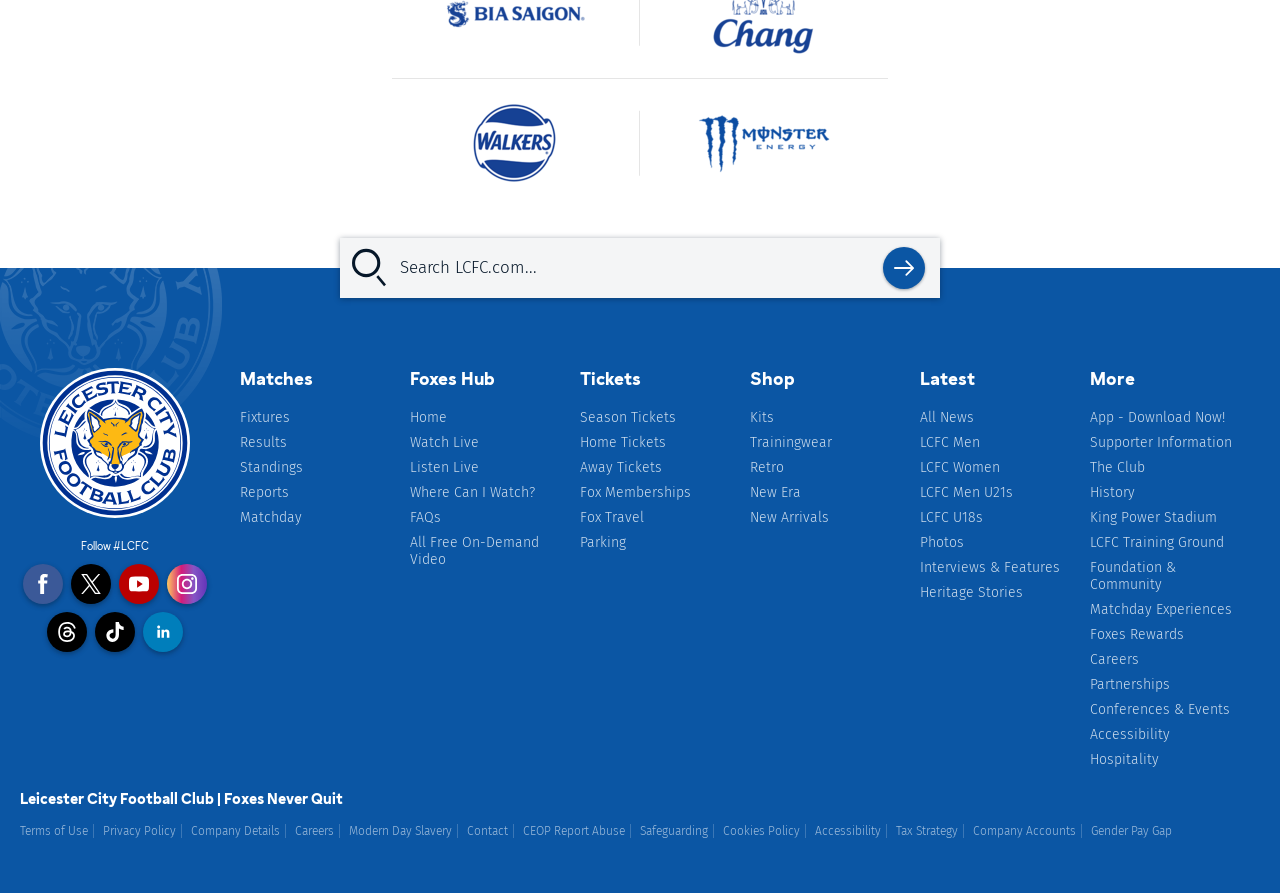Please specify the bounding box coordinates of the element that should be clicked to execute the given instruction: 'View Fixtures'. Ensure the coordinates are four float numbers between 0 and 1, expressed as [left, top, right, bottom].

[0.188, 0.458, 0.312, 0.477]